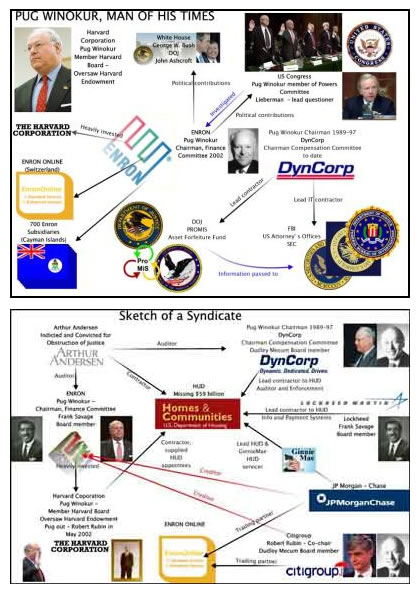Respond to the question below with a single word or phrase:
What is Pug Winokur's affiliation with Harvard?

Harvard Corporation